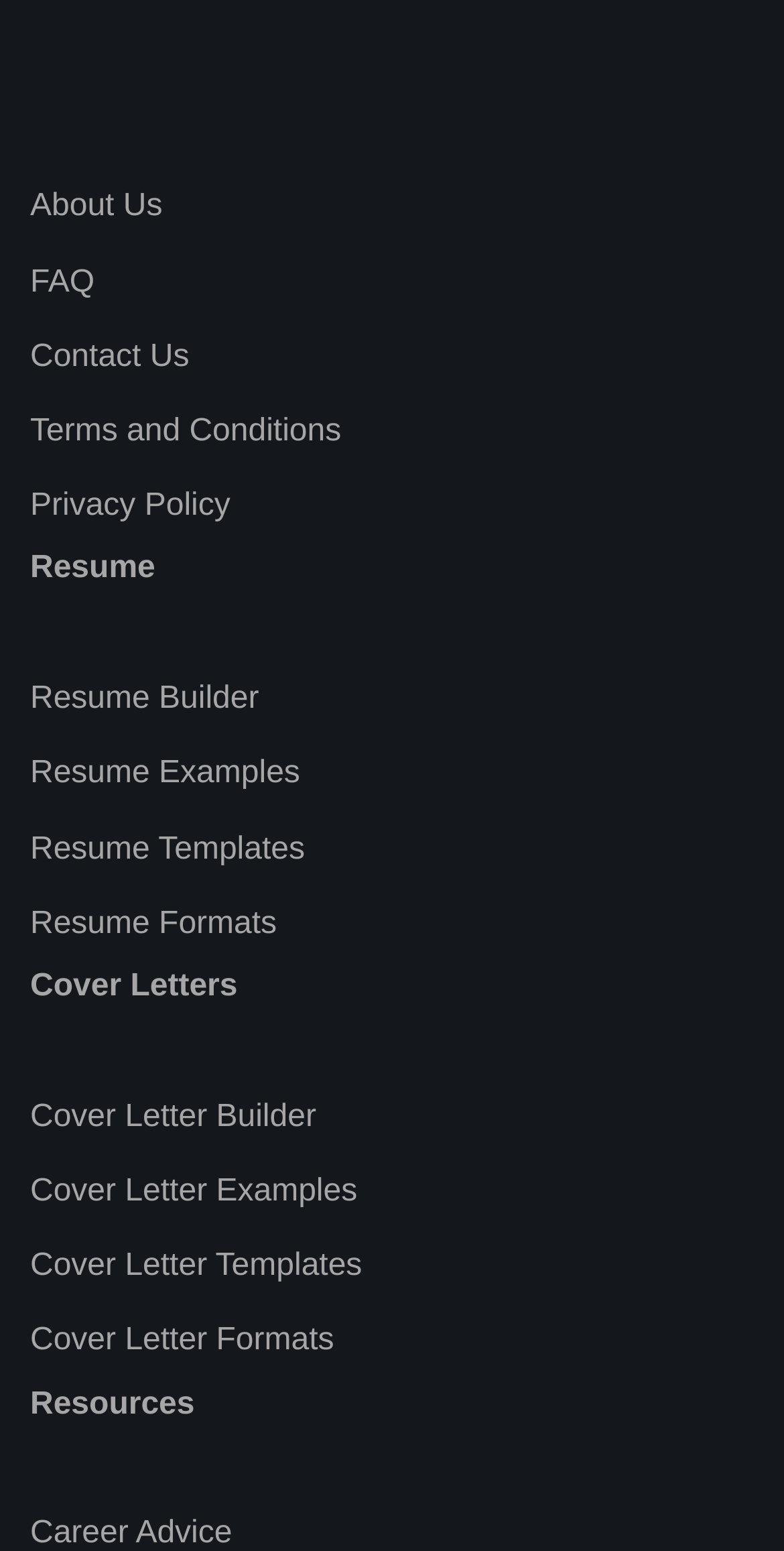How many sections are on the webpage?
Based on the visual content, answer with a single word or a brief phrase.

3